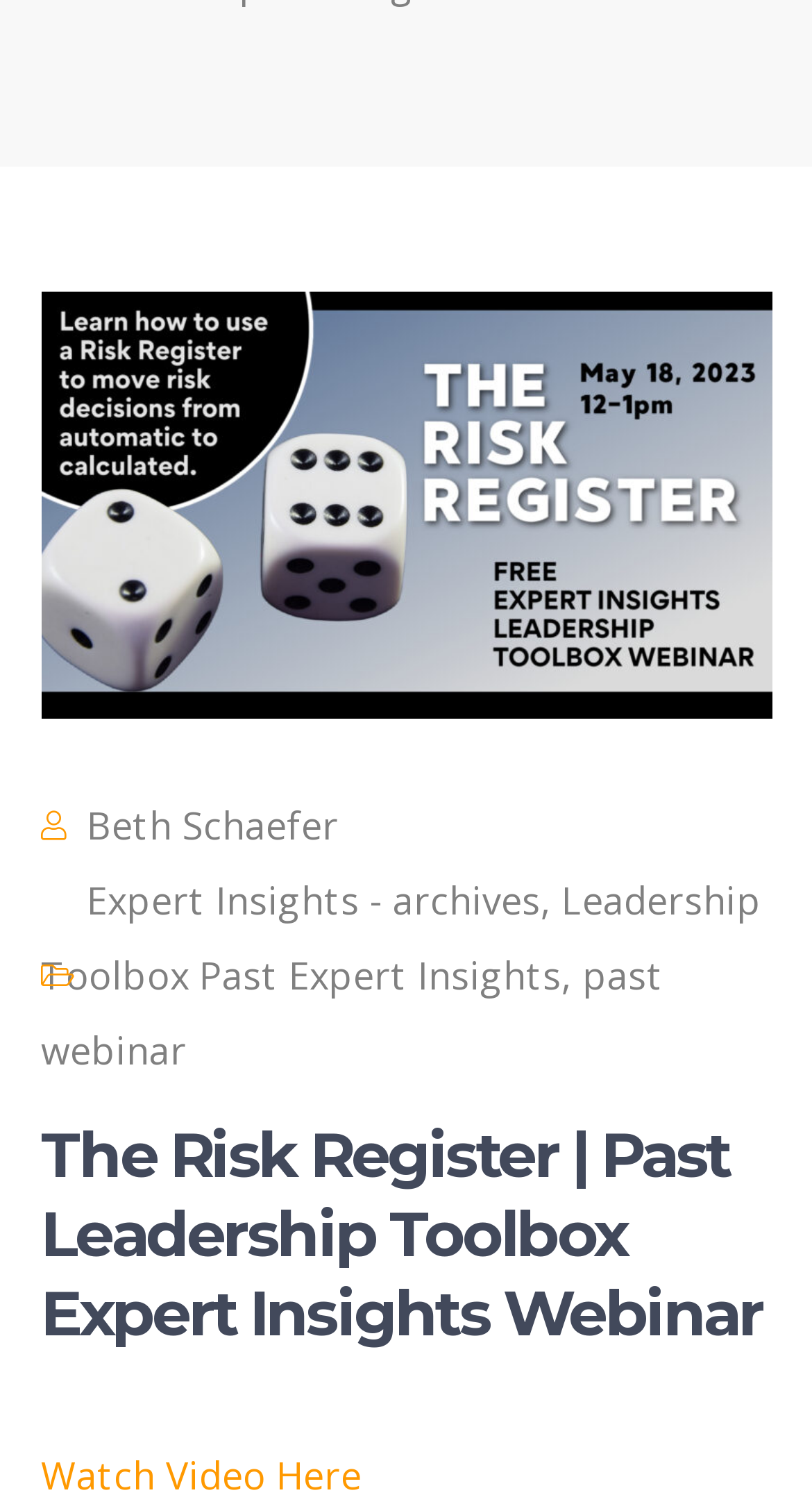What is the call-to-action for the webinar?
Use the information from the image to give a detailed answer to the question.

The call-to-action for the webinar is 'Watch Video Here', which is a link at the bottom of the page.